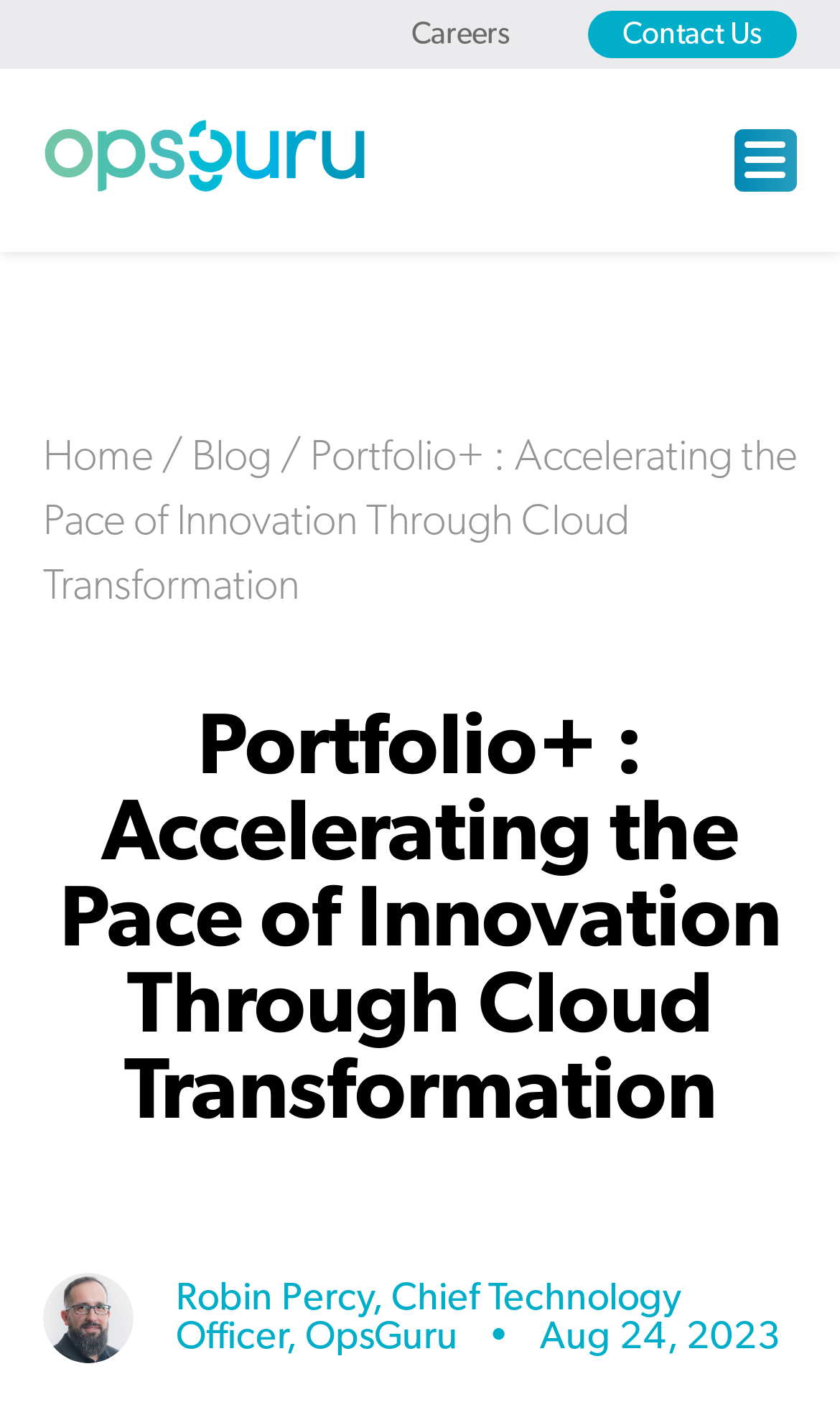What is the date mentioned in the webpage?
Utilize the image to construct a detailed and well-explained answer.

By examining the webpage, we can find a time element with the text 'Aug 24, 2023', which is the date mentioned in the webpage.